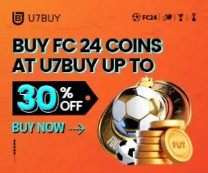What is the maximum discount offered in the advertisement?
Provide a thorough and detailed answer to the question.

The caption states that the advertisement promotes an enticing offer of up to 30% off, which implies that the maximum discount offered is 30%.